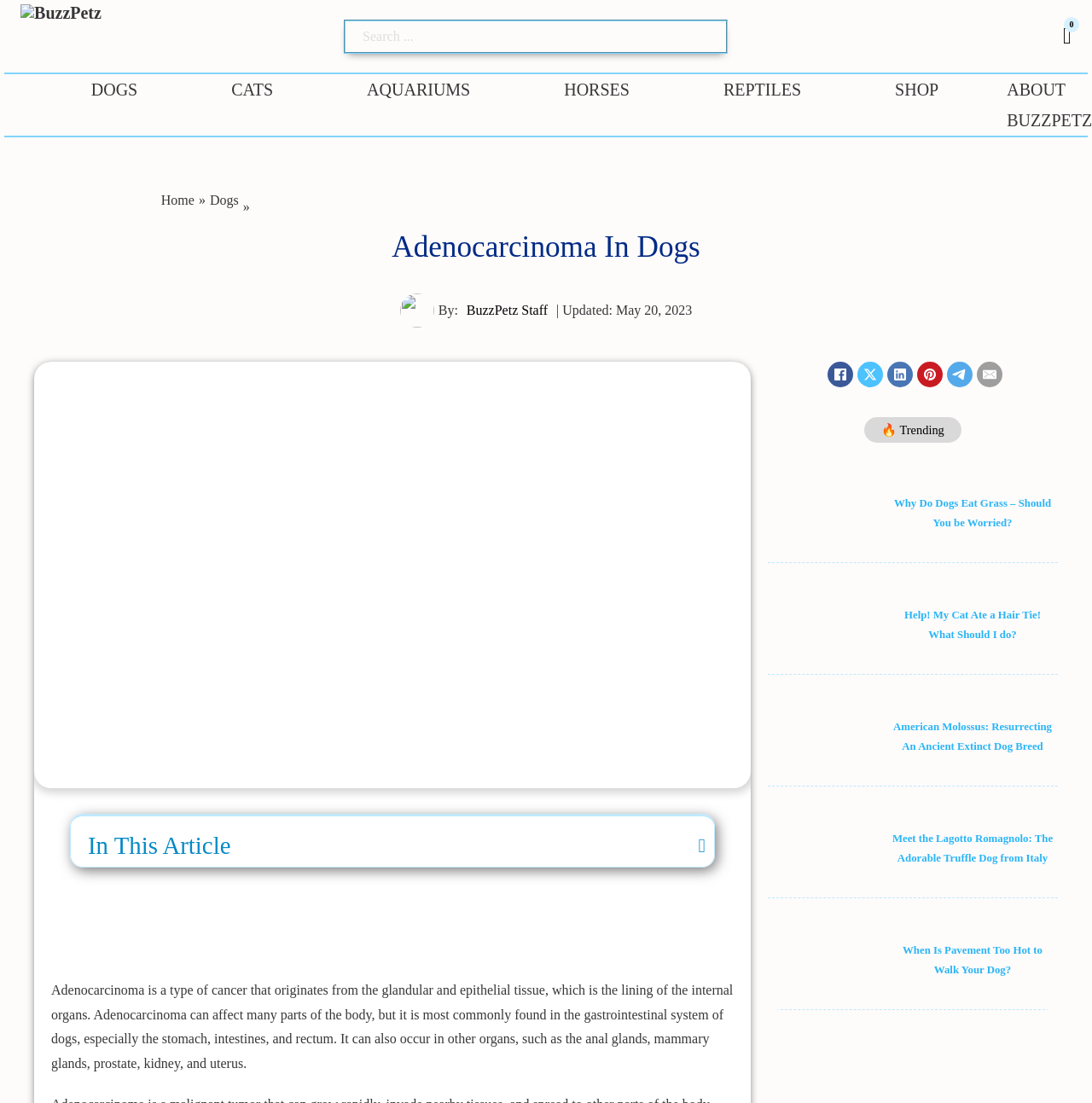From the image, can you give a detailed response to the question below:
How many social media links are present at the bottom of the webpage?

At the bottom of the webpage, there are five social media links: Facebook, LinkedIn, Pinterest, Telegram, and Email, each represented by an icon and a link.